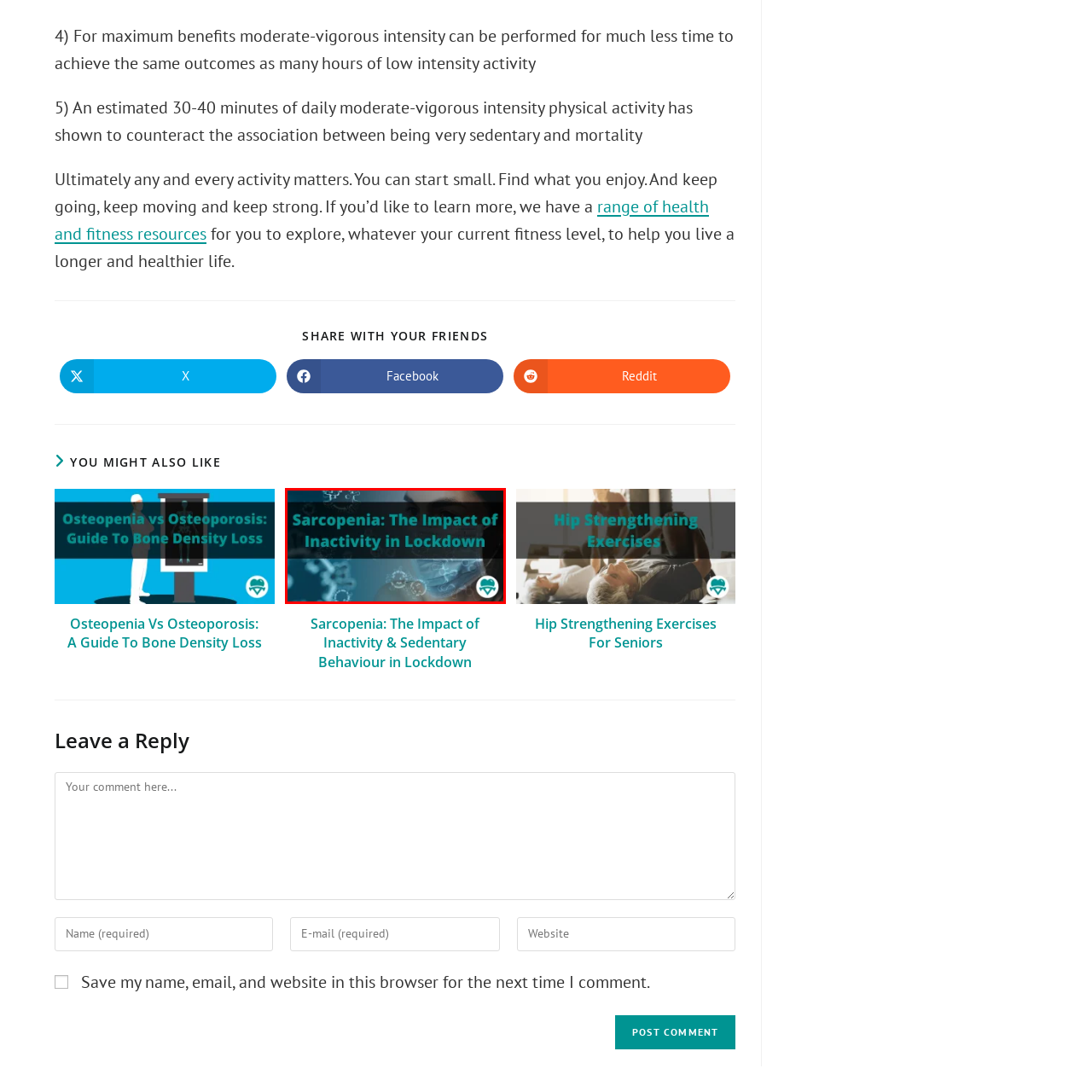Examine the area surrounded by the red box and describe it in detail.

The image features a banner titled "Sarcopenia: The Impact of Inactivity in Lockdown," highlighting the significance of the condition known as sarcopenia, particularly as it relates to the effects of reduced physical activity during lockdowns. The background presents subtle textures and graphics, possibly illustrating the interconnectedness of health and inactivity, while a person wearing a mask appears, symbolizing the pandemic context. The prominent title suggests a focus on understanding how prolonged periods of inactivity can affect muscle health, underlining the urgent need for awareness and preventive measures during challenging times. The bottom corner displays a logo, potentially representing the source or organization behind the content.